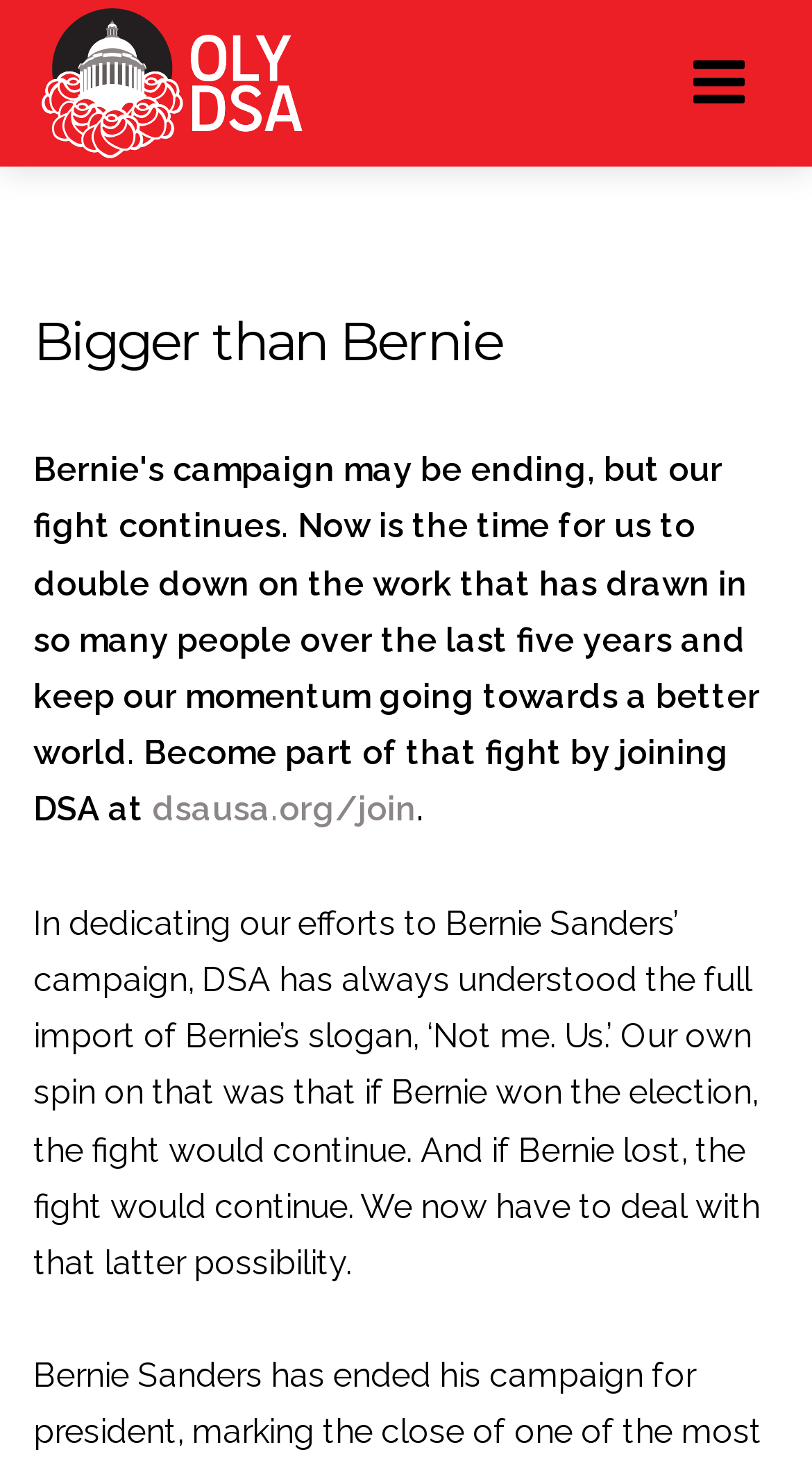Please determine the bounding box coordinates for the UI element described as: "alt="Olympia DSA"".

[0.041, 0.093, 0.394, 0.12]